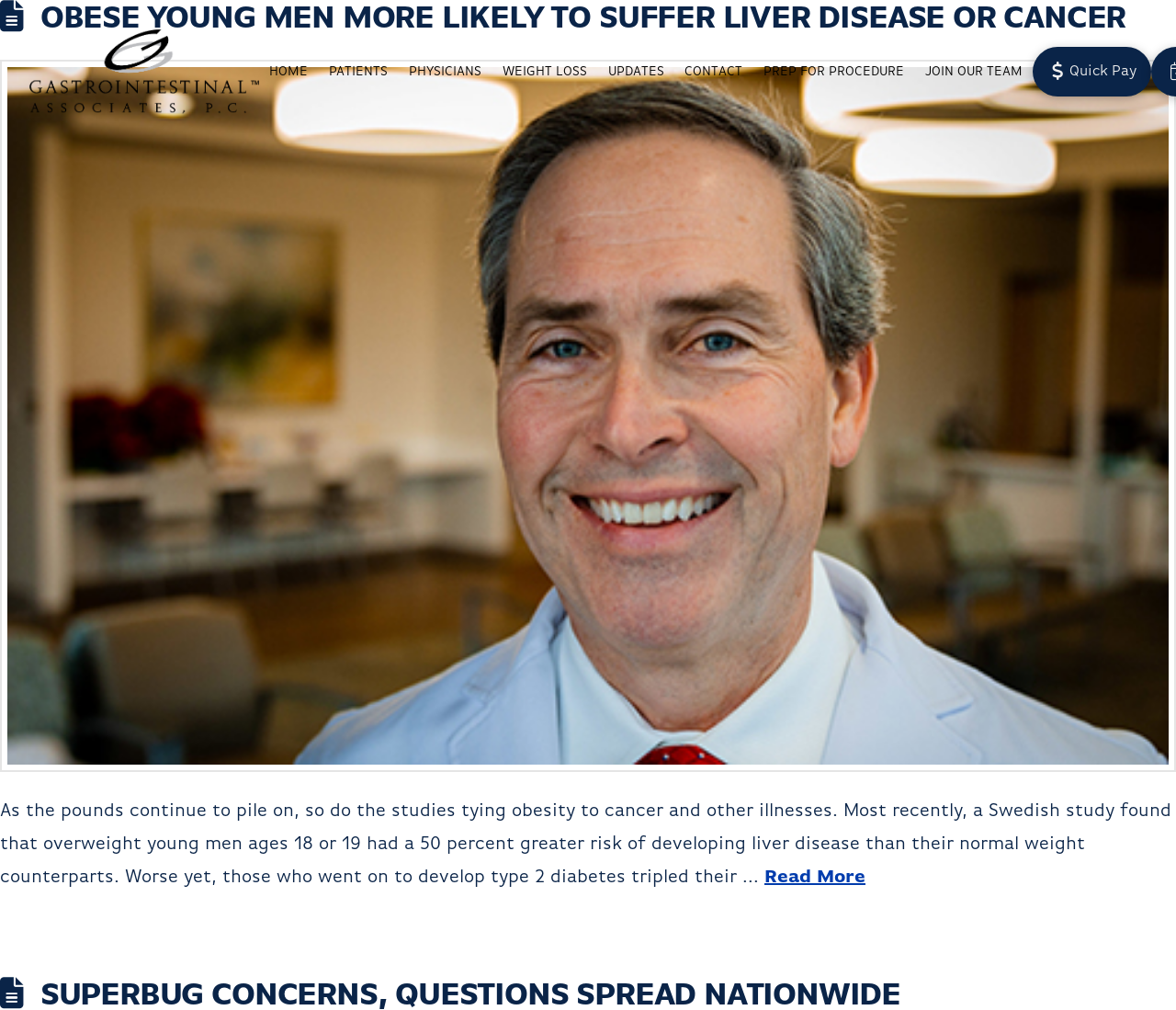Show me the bounding box coordinates of the clickable region to achieve the task as per the instruction: "Click the Read More link".

[0.65, 0.859, 0.736, 0.878]